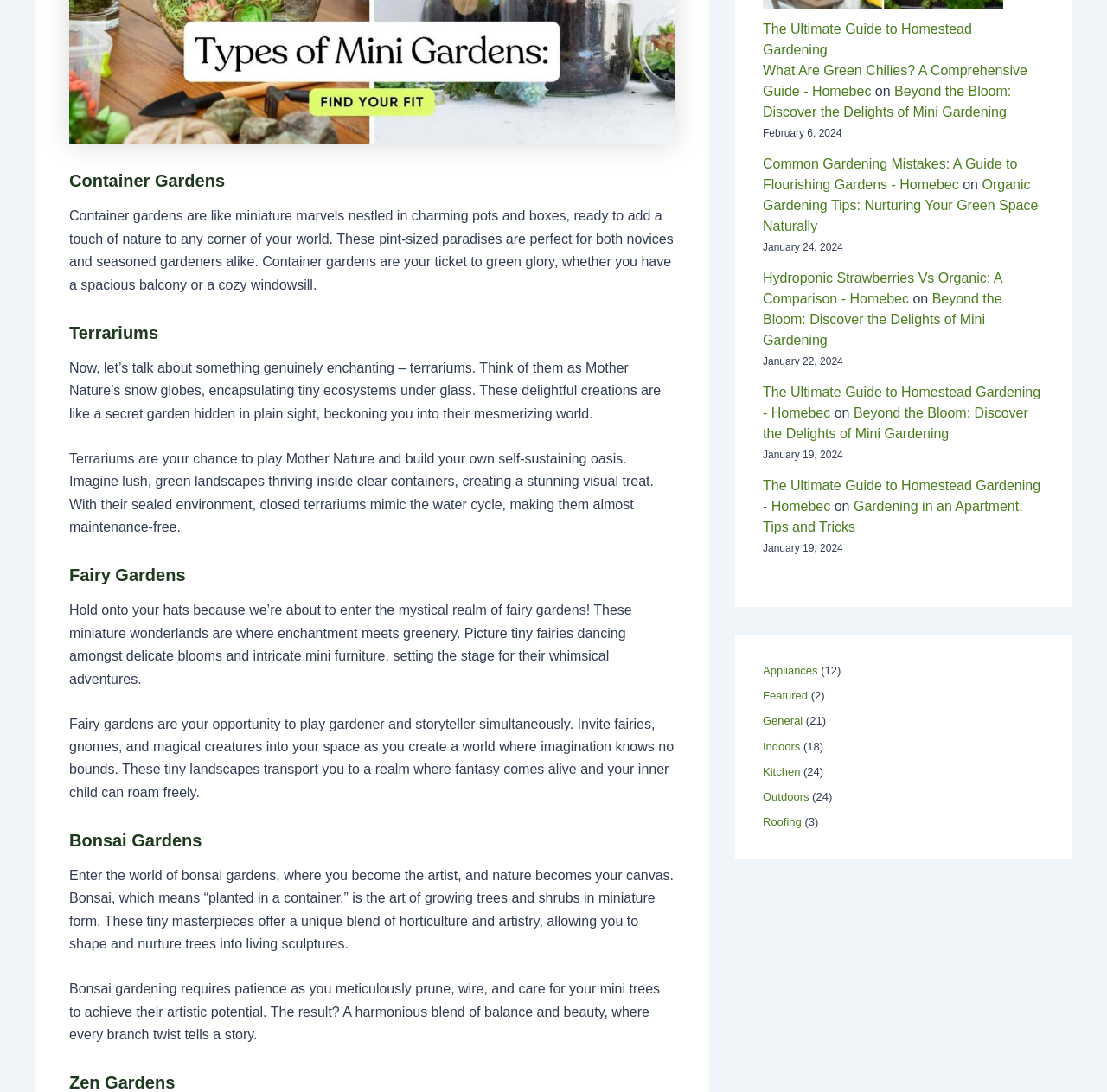Determine the bounding box coordinates of the clickable region to carry out the instruction: "Read the article about 'Hydroponic Strawberries Vs Organic: A Comparison'".

[0.689, 0.248, 0.905, 0.28]